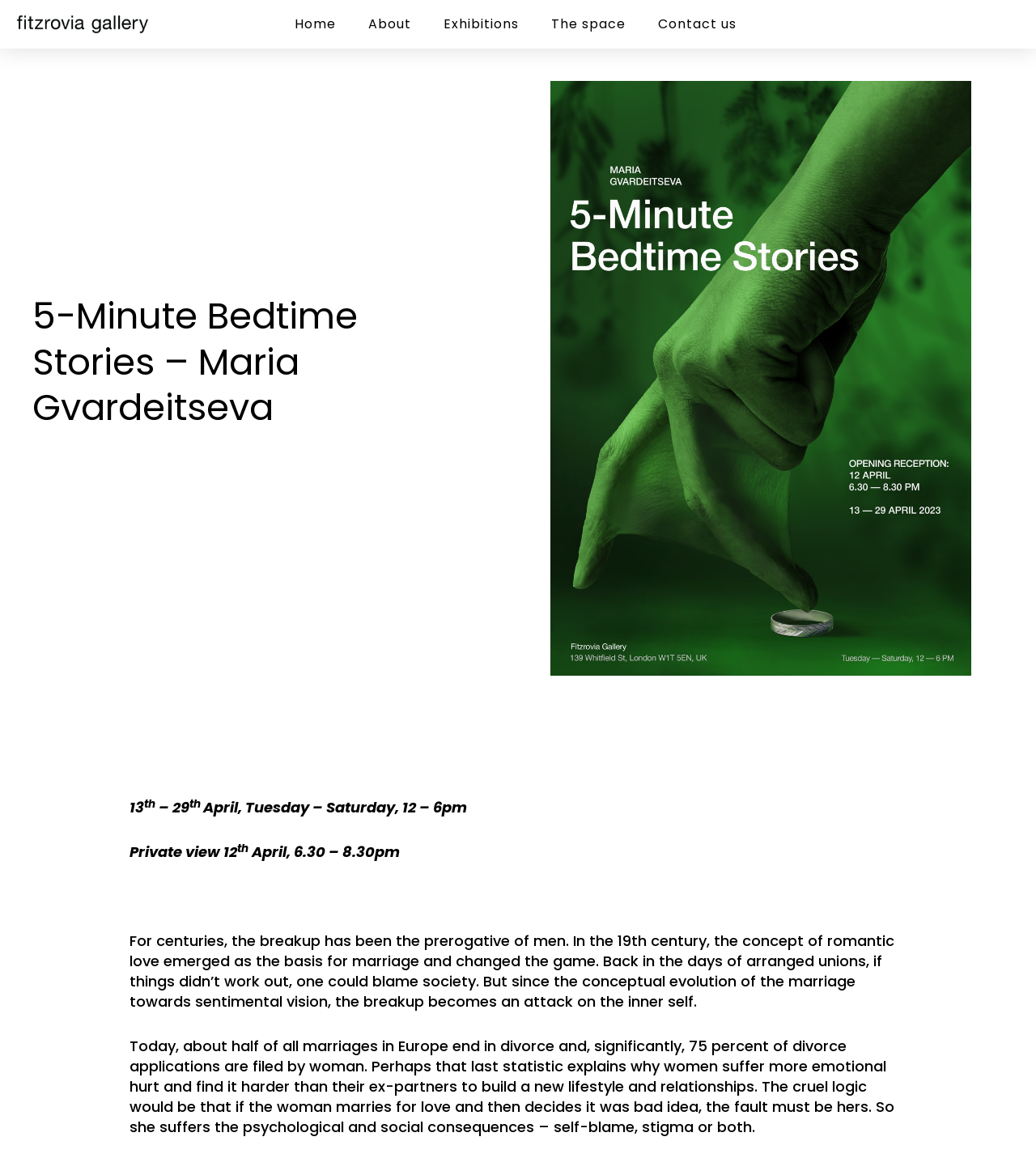What is the exhibition duration?
Use the screenshot to answer the question with a single word or phrase.

13th - 29th April